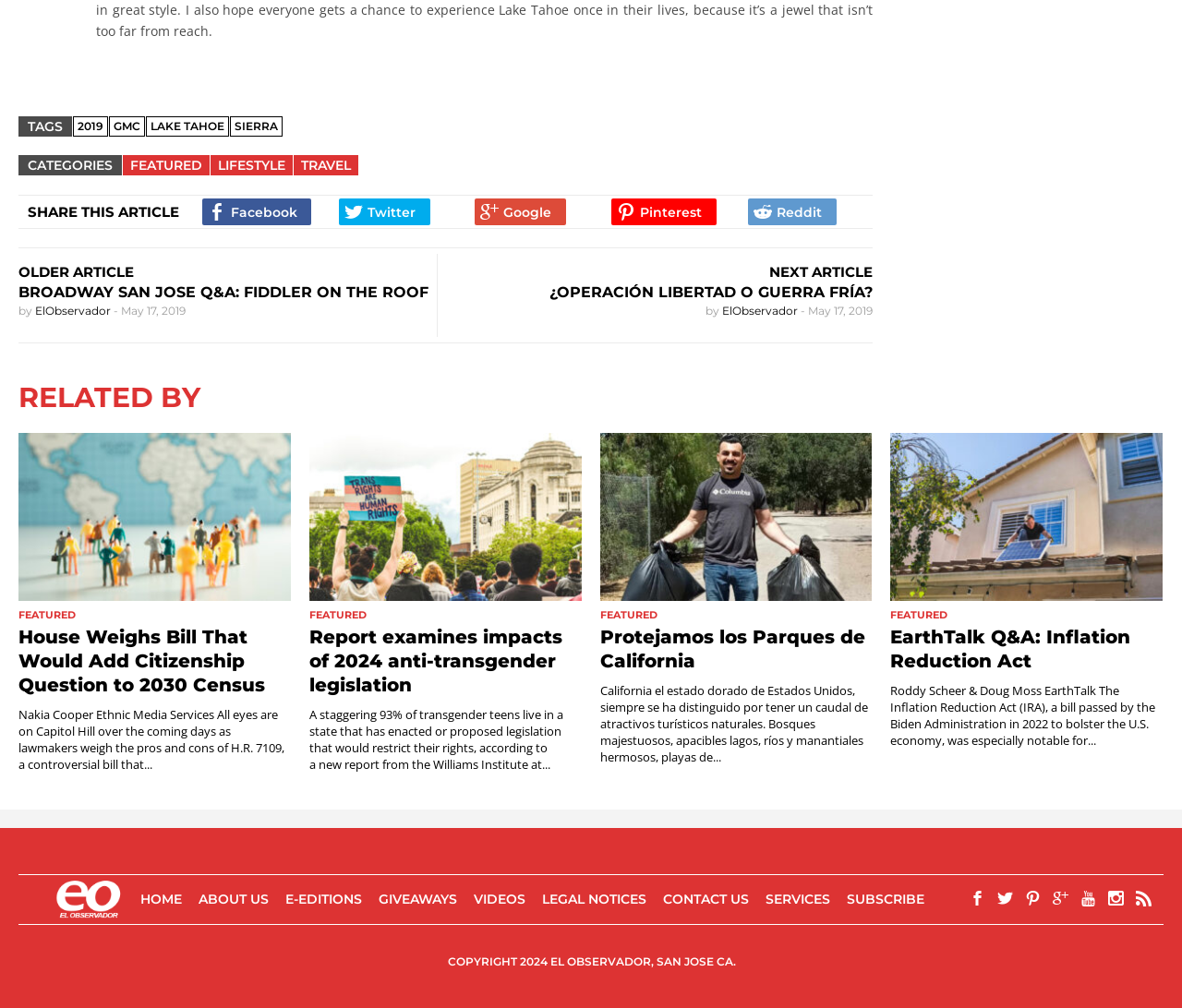What is the topic of the first article?
Please provide a detailed and thorough answer to the question.

I looked at the first article heading, which says 'BROADWAY SAN JOSE Q&A: FIDDLER ON THE ROOF', and determined that the topic is the musical 'Fiddler on the Roof'.